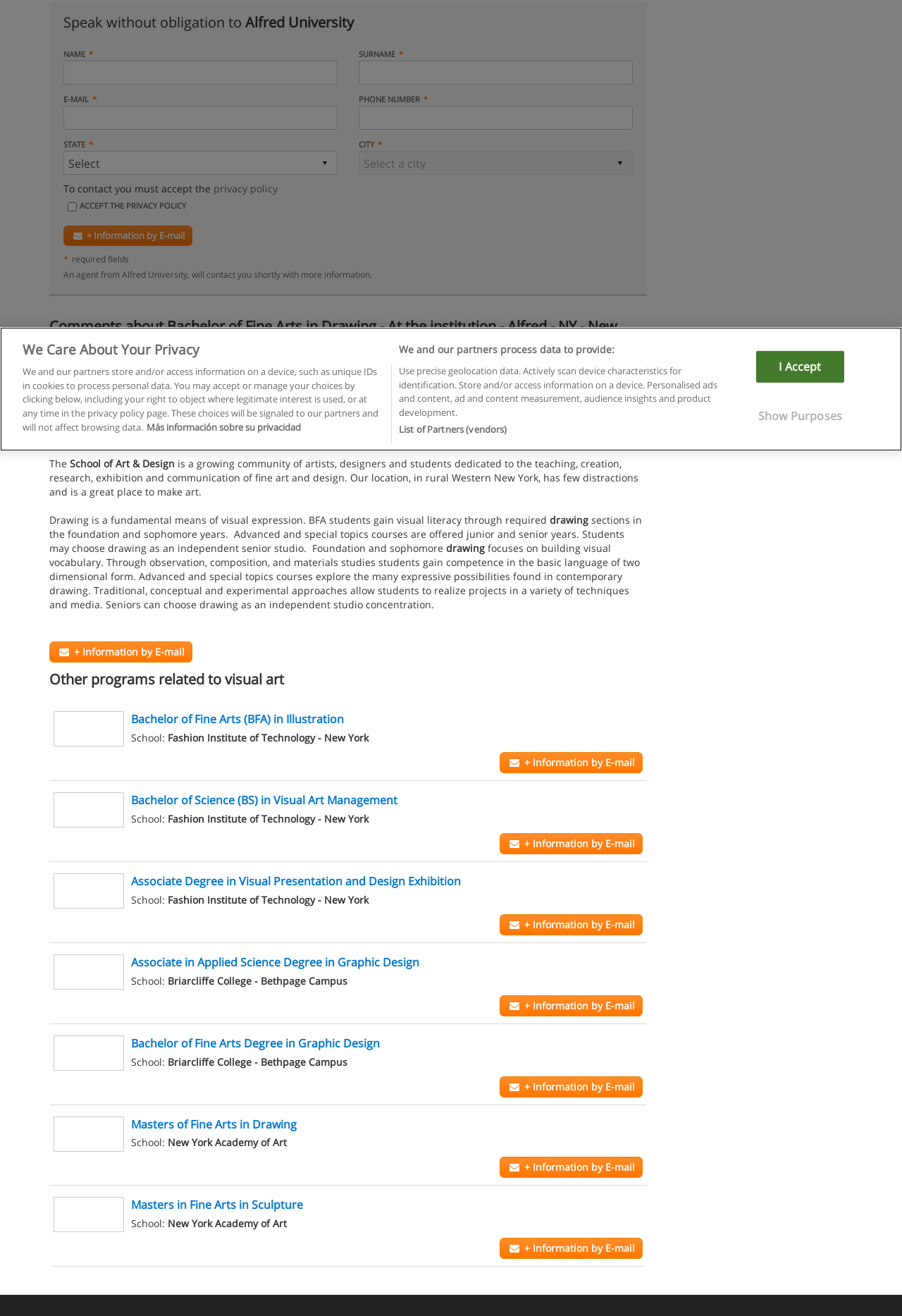Using floating point numbers between 0 and 1, provide the bounding box coordinates in the format (top-left x, top-left y, bottom-right x, bottom-right y). Locate the UI element described here: parent_node: NAME name="nombre"

[0.07, 0.046, 0.374, 0.064]